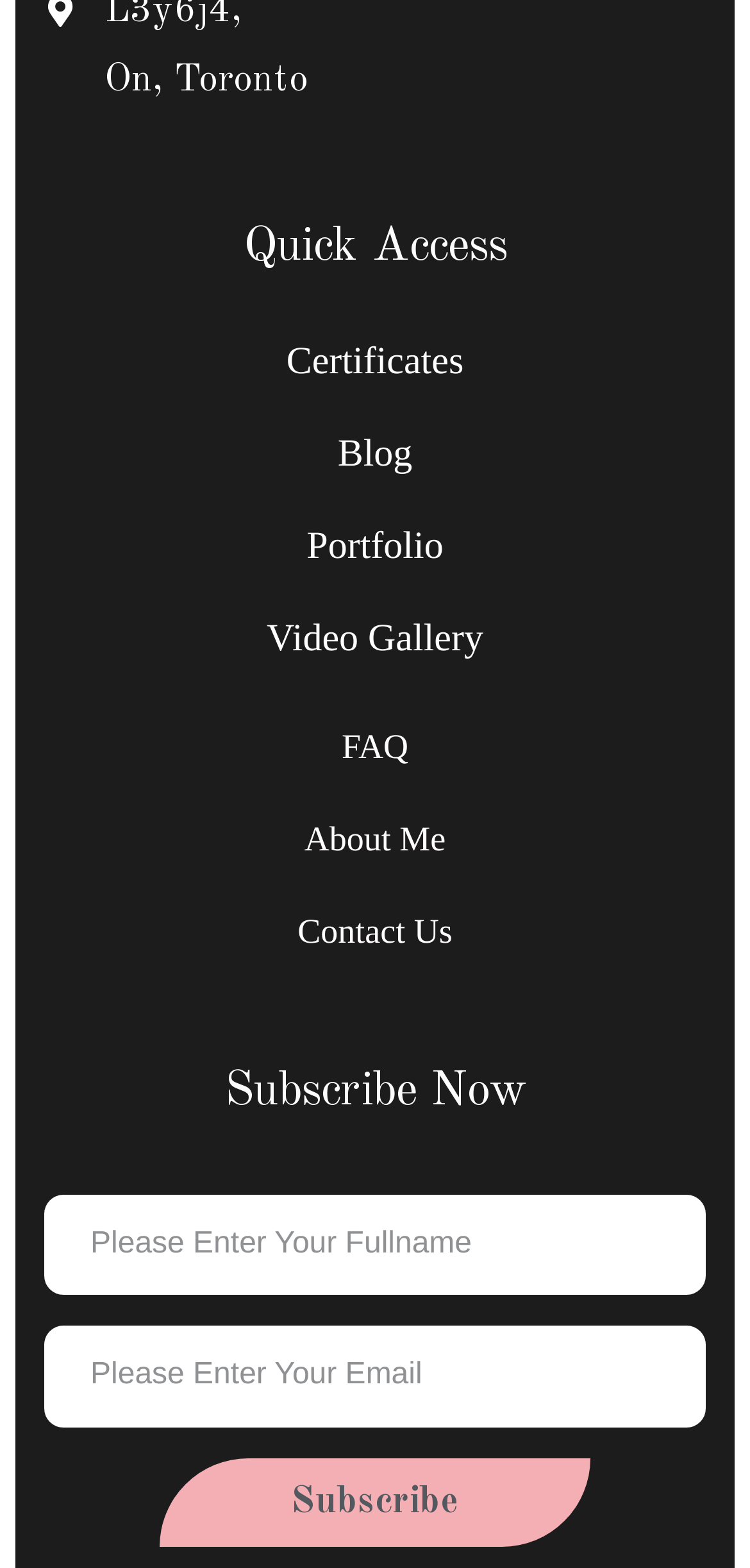Respond to the following query with just one word or a short phrase: 
What is the purpose of the button at the bottom?

Subscribe